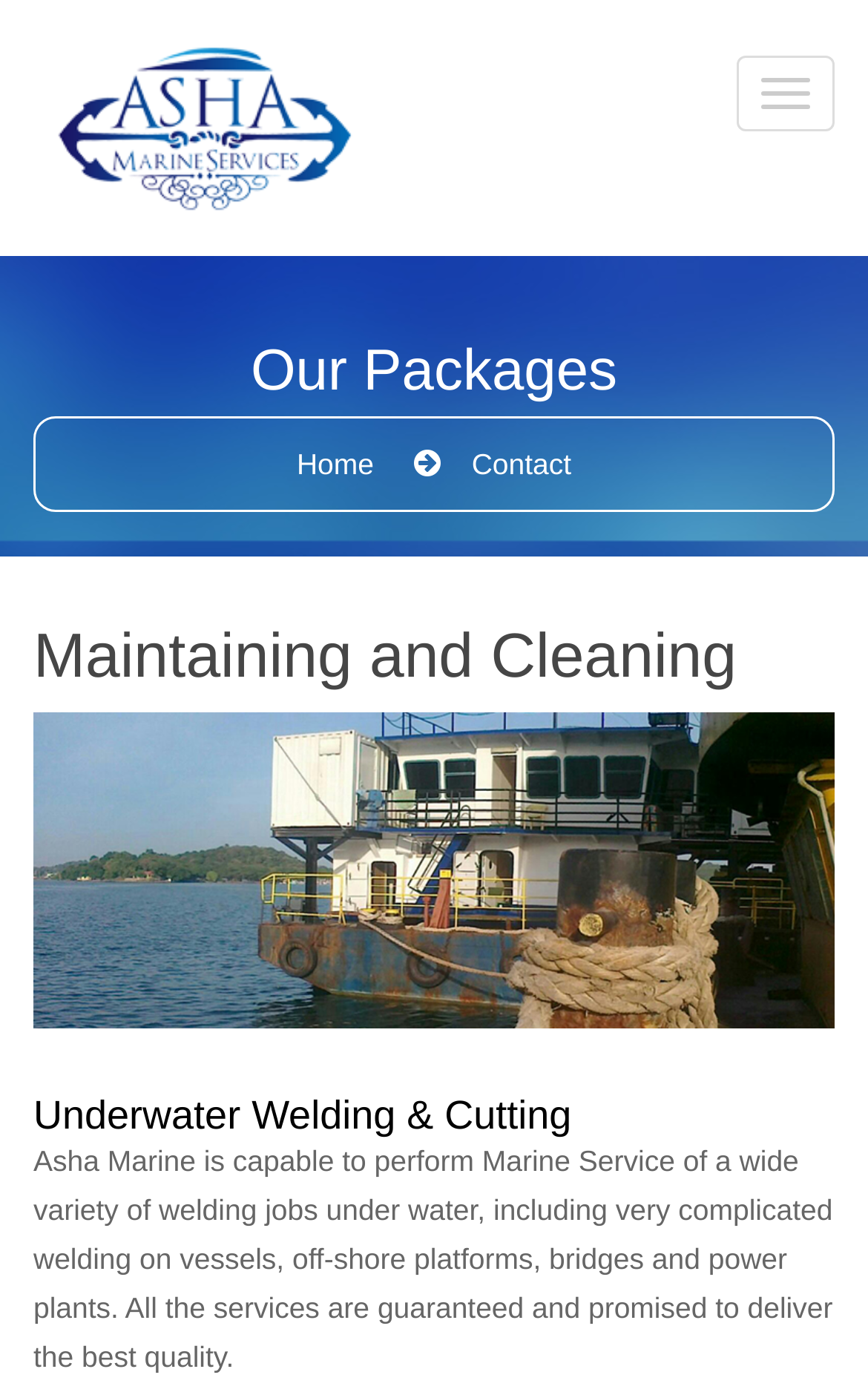Create a detailed summary of all the visual and textual information on the webpage.

The webpage is about Asha Marine Services, a company that provides various marine services. At the top right corner, there is a button. On the top left, there is a link. Below the top section, there is a heading "Our Packages" that spans across the page. 

Underneath the "Our Packages" heading, there are two links, "Home" and "Contact", placed side by side. The "Home" link is on the left, and the "Contact" link is on the right.

Further down, there is a heading "Maintaining and Cleaning" that also spans across the page. Below this heading, there is another heading "Underwater Welding & Cutting" that is positioned towards the bottom of the page. 

Under the "Underwater Welding & Cutting" heading, there is a paragraph of text that describes the company's underwater welding and cutting services, mentioning their capabilities and guarantee of quality.